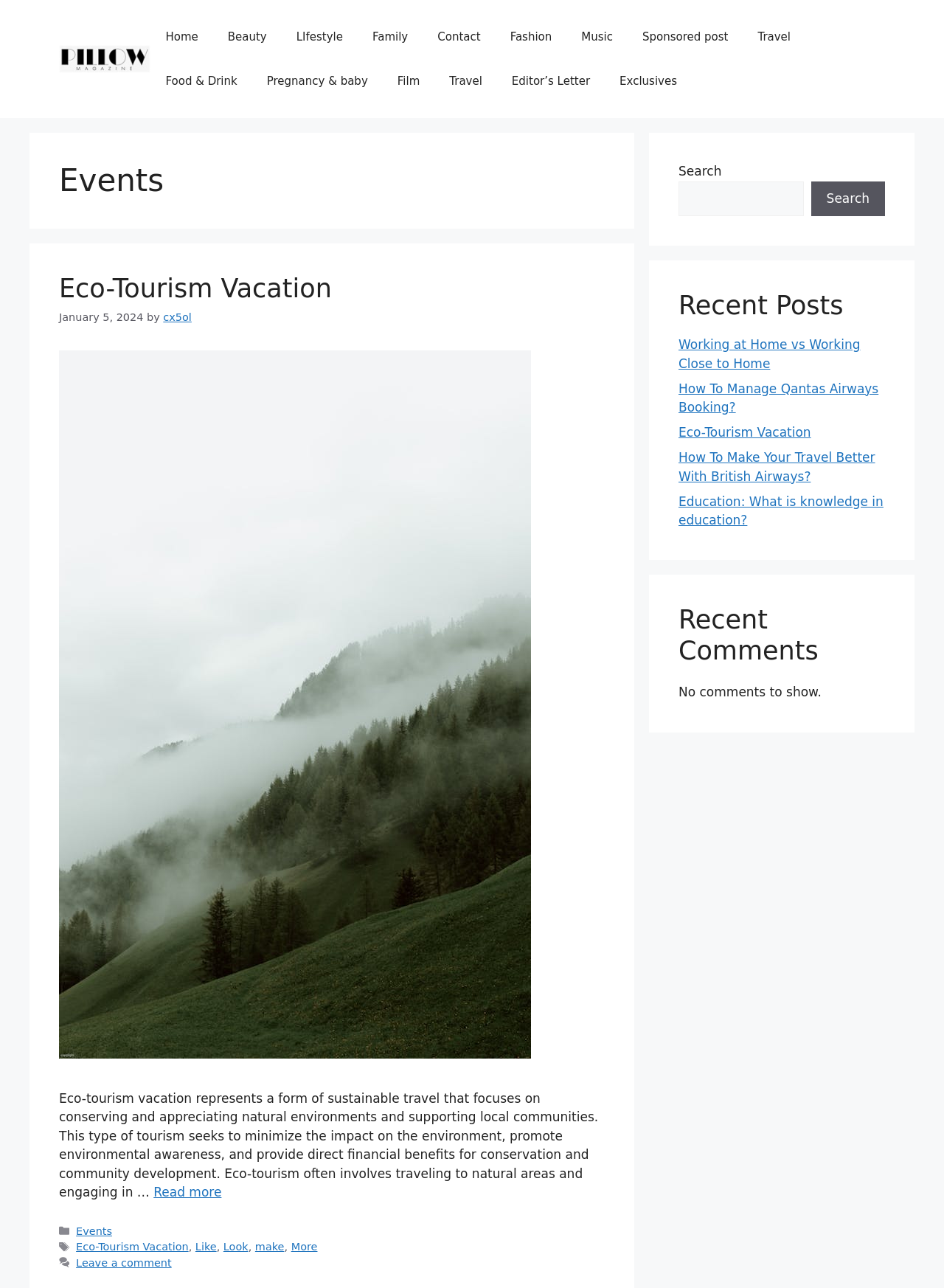Please identify the bounding box coordinates of the element I need to click to follow this instruction: "Read more about Eco-Tourism Vacation".

[0.163, 0.92, 0.235, 0.931]